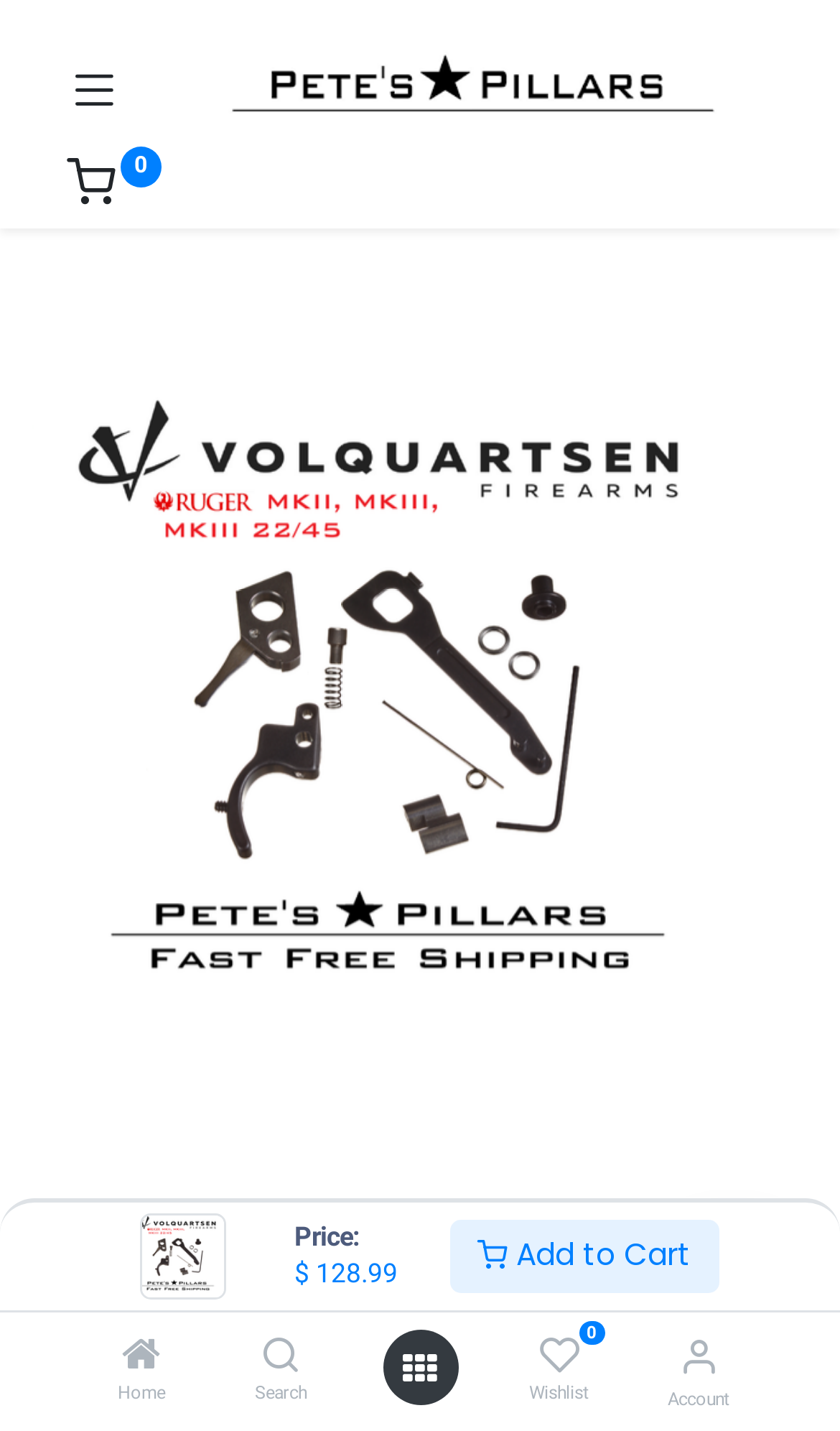What is the price of the Volquartsen Accurizing Kit?
Please respond to the question with a detailed and well-explained answer.

The price of the Volquartsen Accurizing Kit can be found on the webpage by looking at the text next to the 'Price:' label, which is '$128.99'.